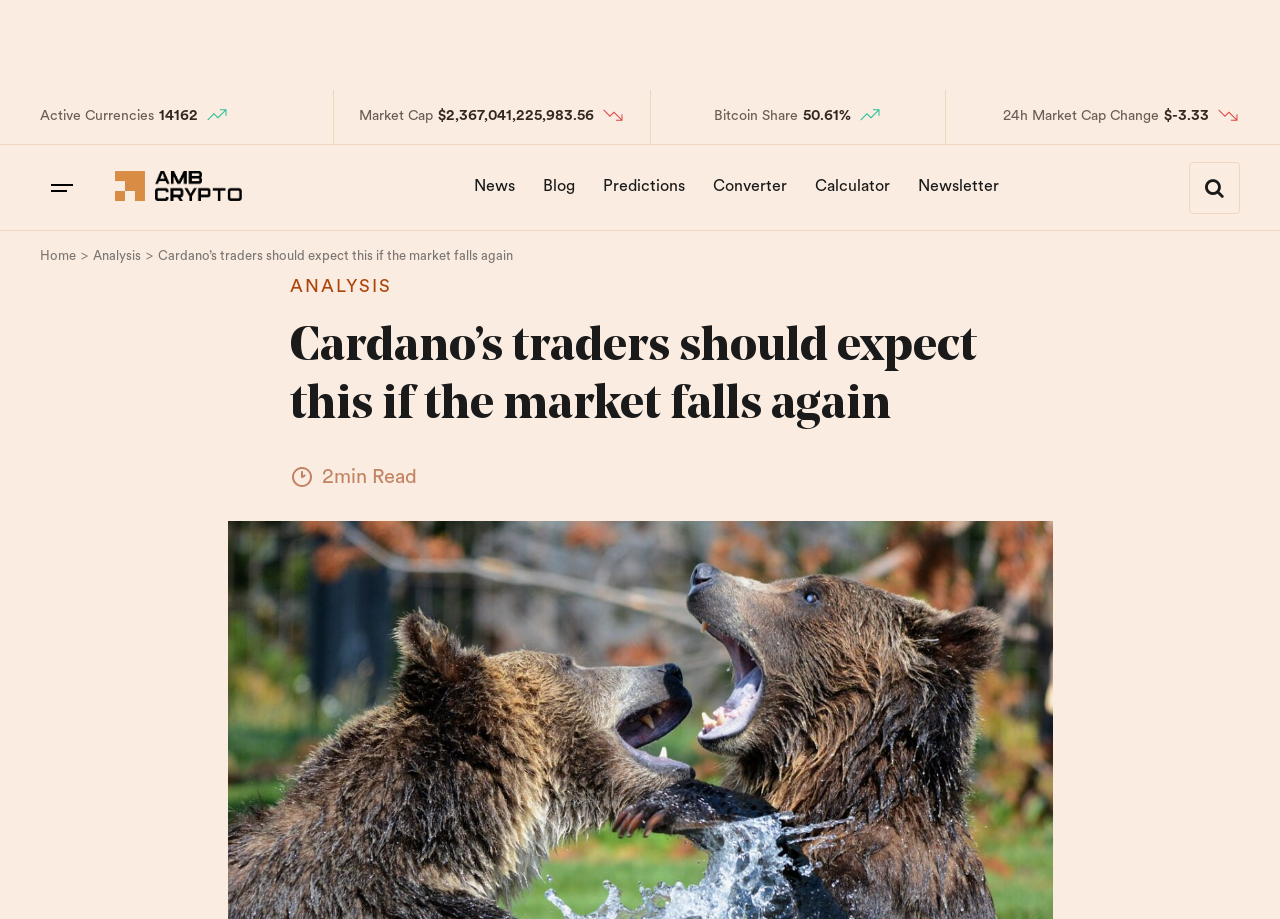What is the Bitcoin share of the market?
Refer to the image and provide a one-word or short phrase answer.

50.61%